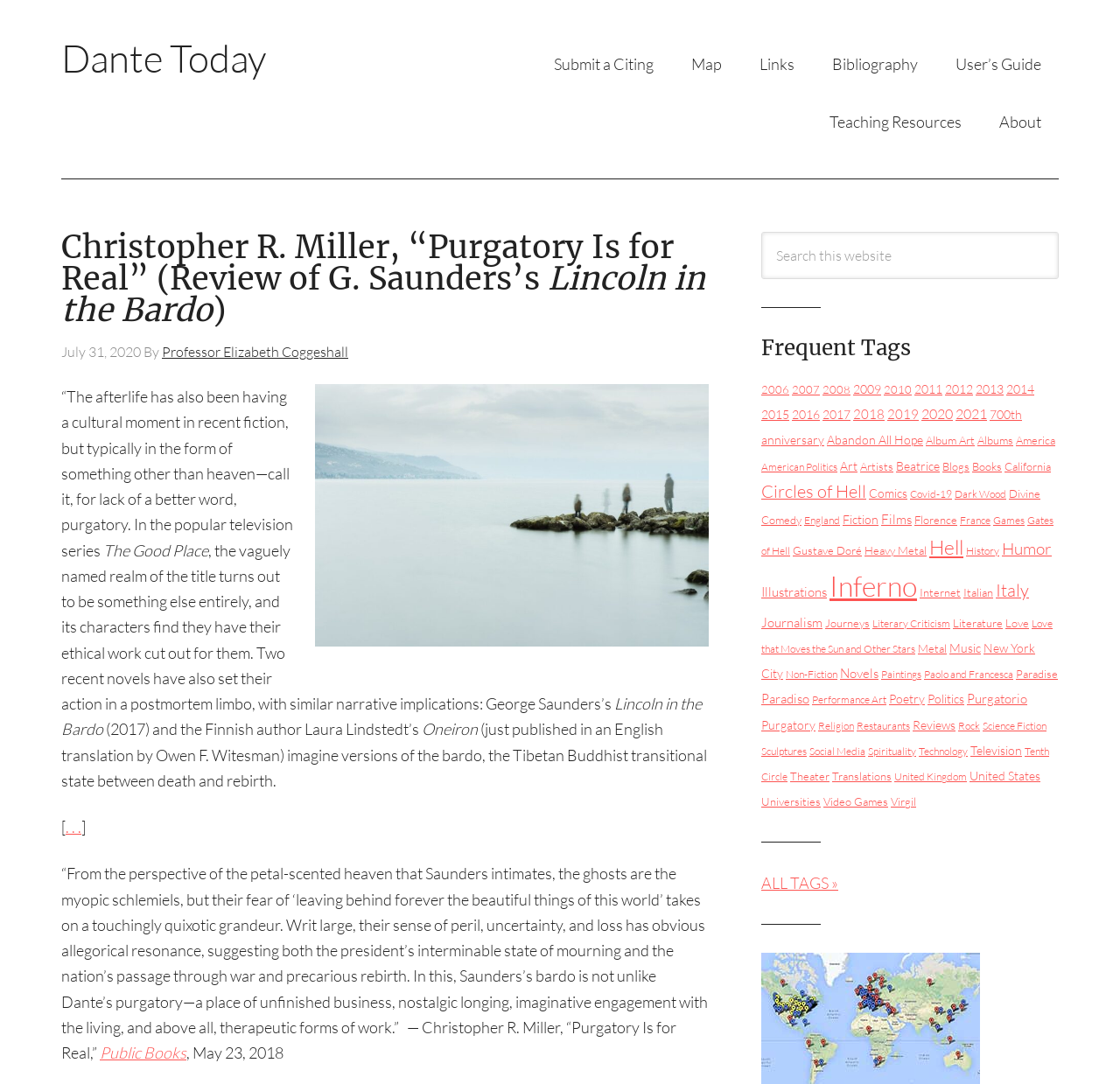What is the name of the website where the review was published?
Could you give a comprehensive explanation in response to this question?

The question asks for the name of the website where the review was published. By looking at the webpage, we can see that the review was published on 'Public Books'.